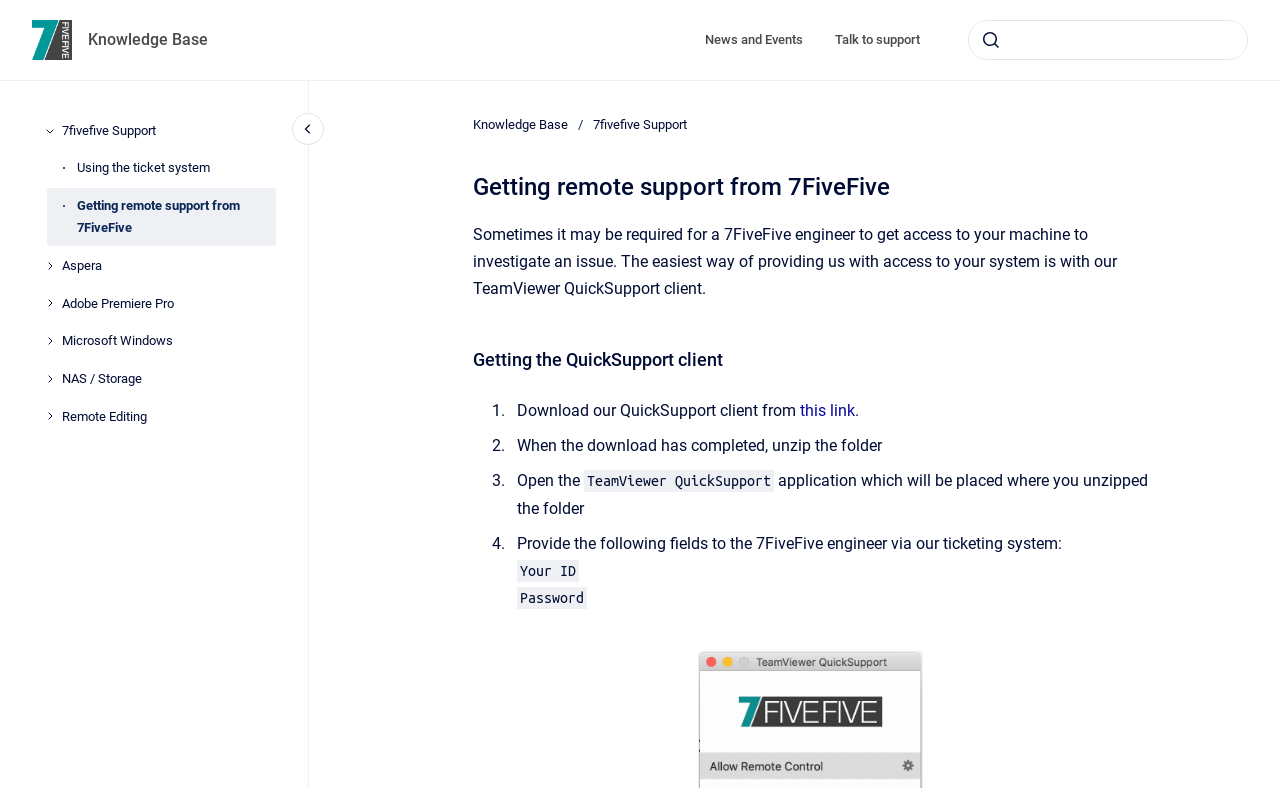Can you determine the bounding box coordinates of the area that needs to be clicked to fulfill the following instruction: "Search for something"?

[0.756, 0.025, 0.975, 0.076]